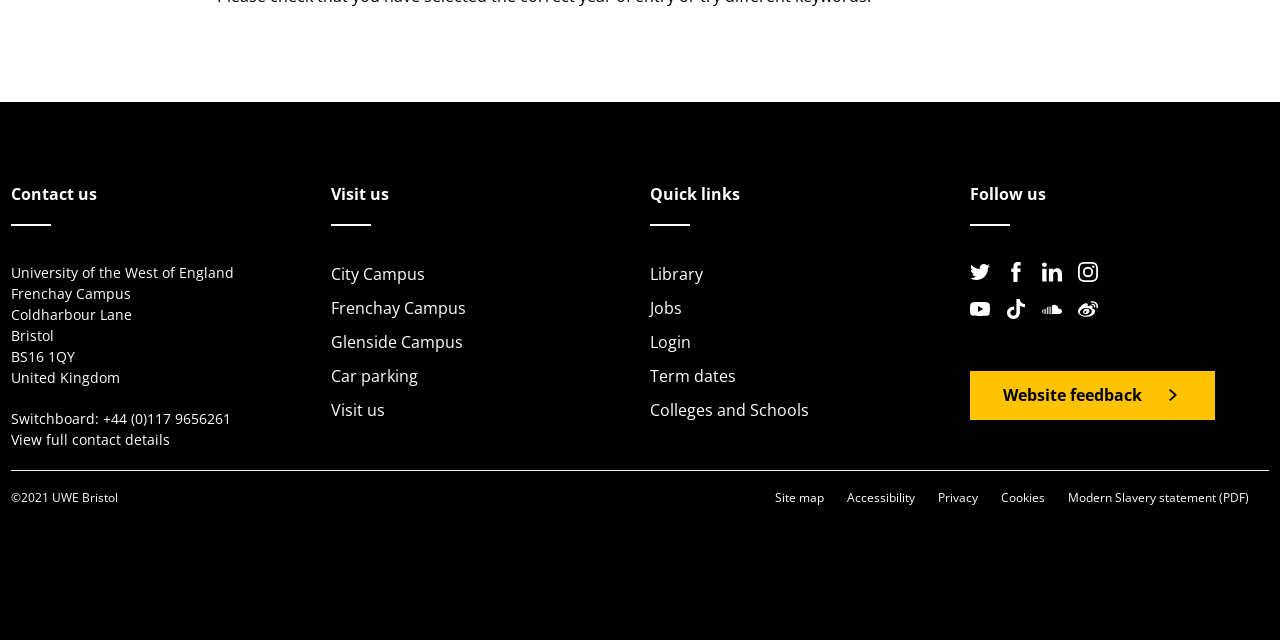Provide the bounding box coordinates of the HTML element described by the text: "title="LinkedIn"". The coordinates should be in the format [left, top, right, bottom] with values between 0 and 1.

[0.814, 0.433, 0.839, 0.468]